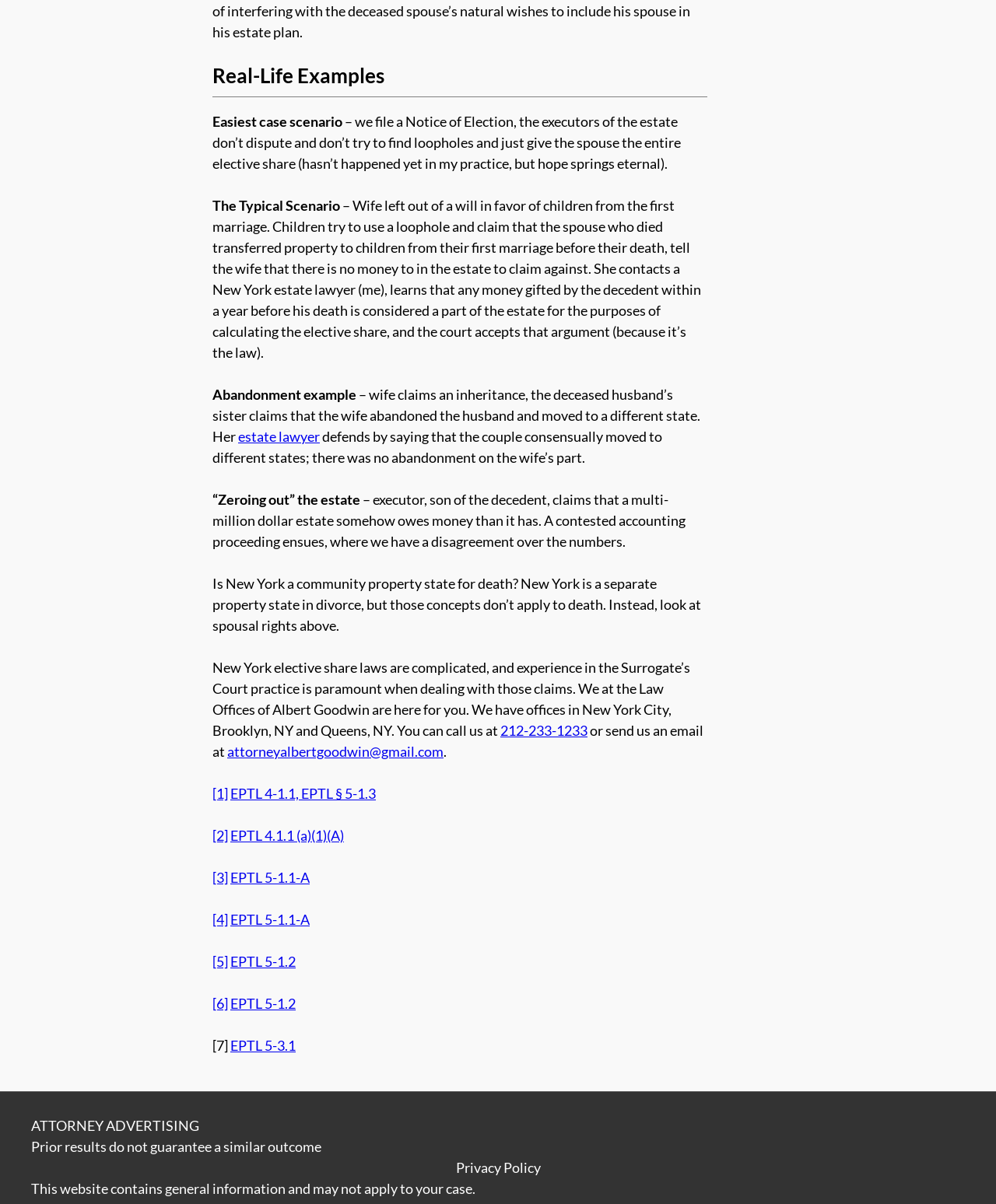What is the purpose of the 'Notice of Election'?
Please provide a comprehensive answer based on the contents of the image.

The 'Notice of Election' is likely a legal document used to claim the elective share of an estate, as mentioned in the first scenario on the page, where the executors of the estate don't dispute and give the spouse the entire elective share.